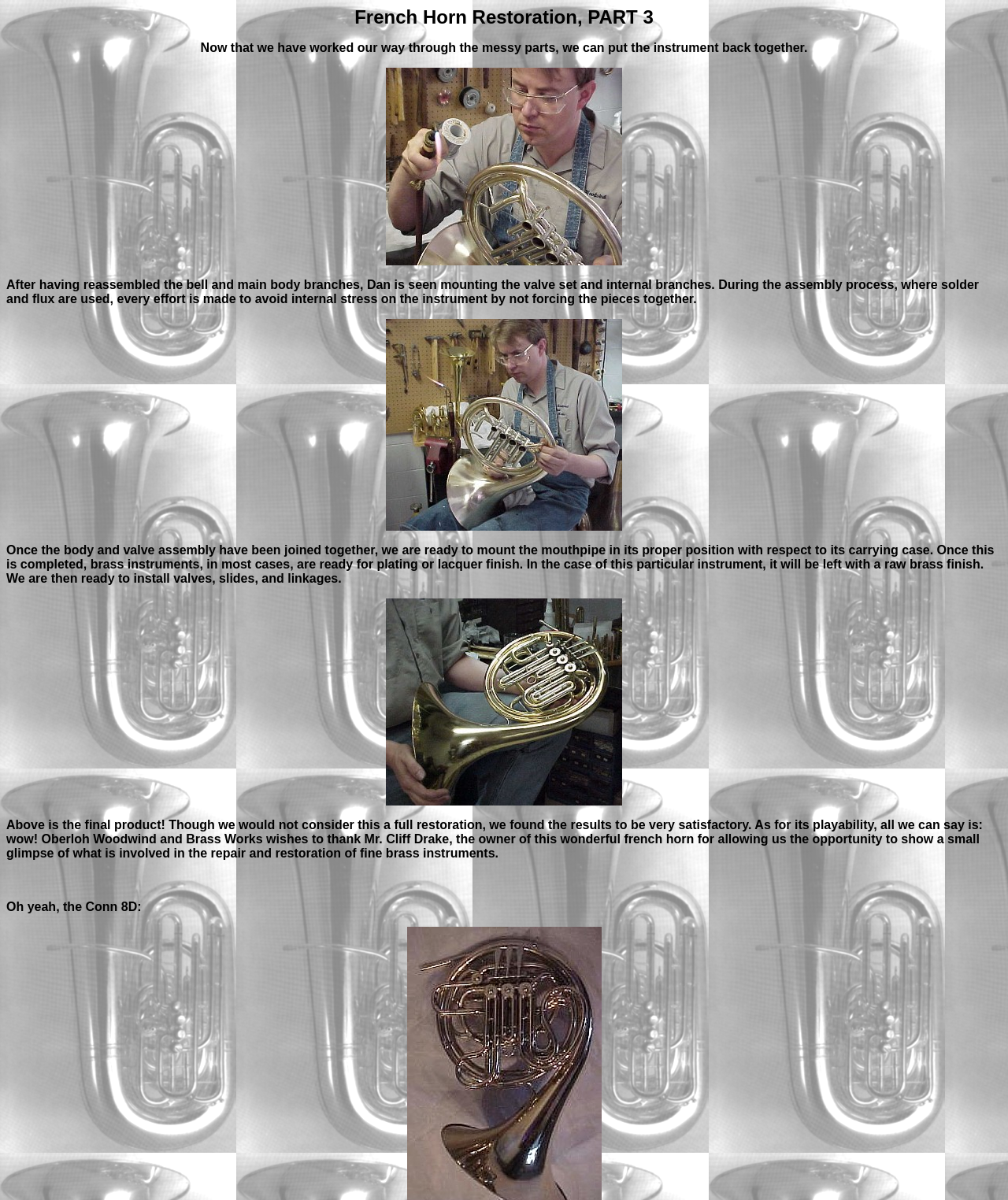What is the current state of the instrument after reassembly?
Please look at the screenshot and answer in one word or a short phrase.

Ready for plating or lacquer finish